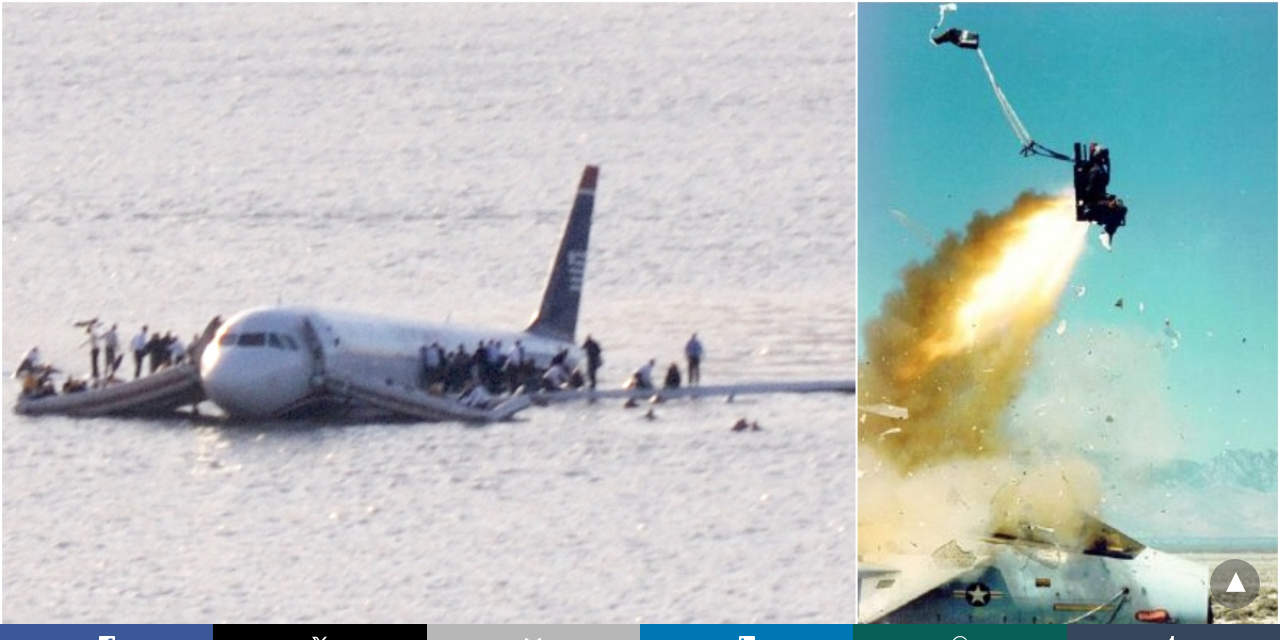Please reply to the following question using a single word or phrase: 
What is being used to evacuate the plane?

inflatable slides